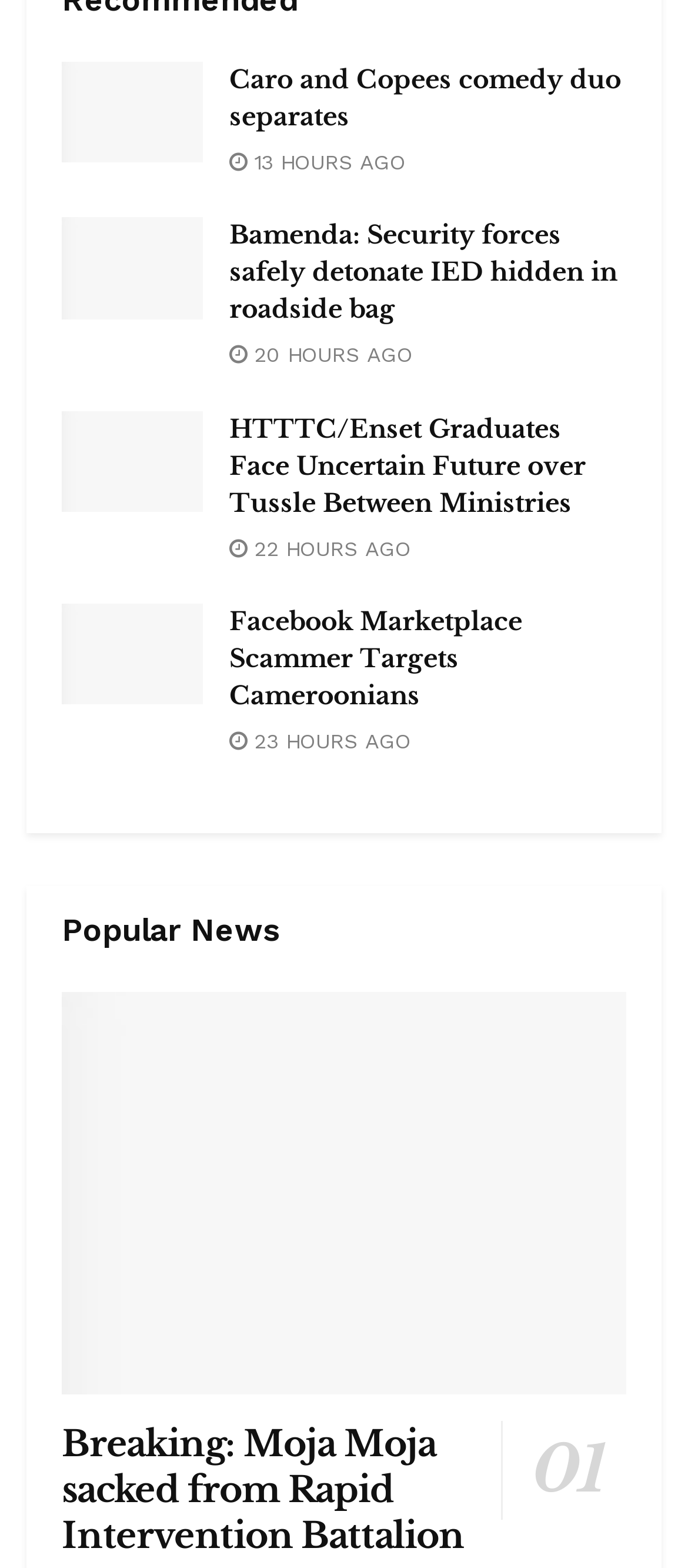Find the bounding box of the web element that fits this description: "Chad".

[0.129, 0.708, 0.221, 0.726]